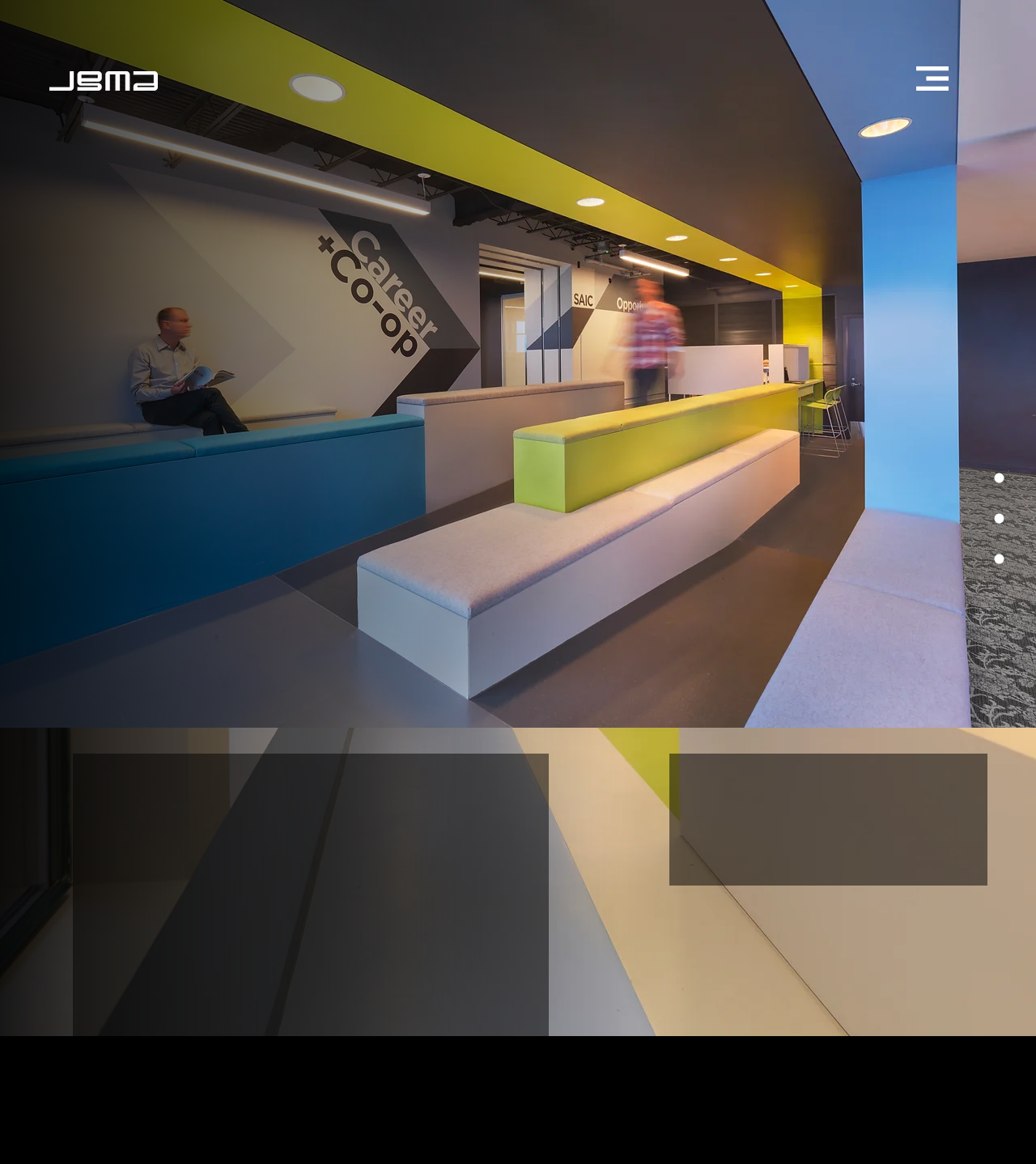Refer to the image and provide an in-depth answer to the question:
What award did the design receive?

The webpage lists several awards and recognitions, including 'AIA Chicago Interior Architecture Award', which suggests that the design received this award.